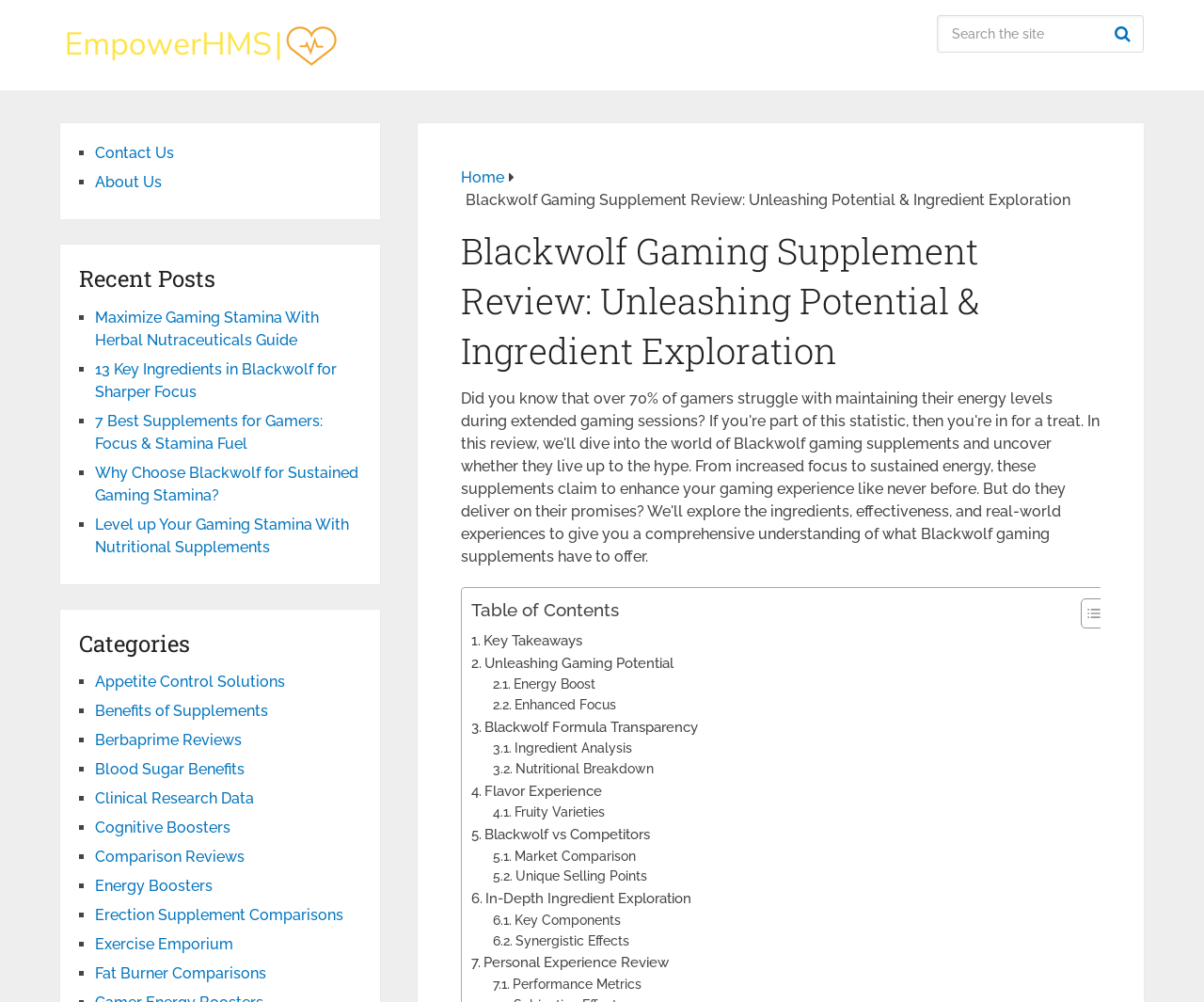What is the text of the first link in the webpage?
Please use the visual content to give a single word or phrase answer.

EmpowerHMS